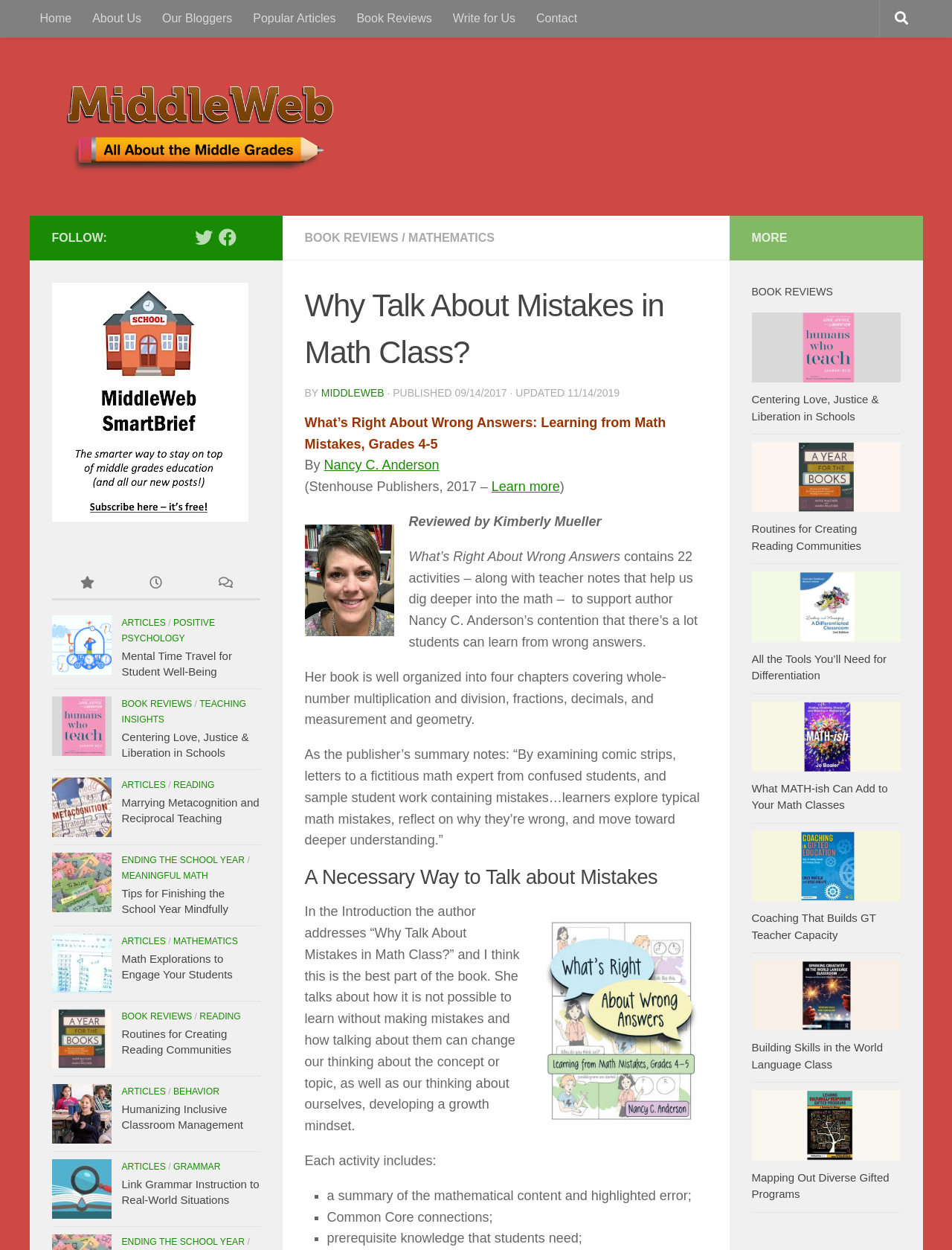What is the headline of the webpage?

Why Talk About Mistakes in Math Class?